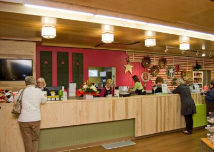Is there a TV mounted on the wall?
Look at the image and answer with only one word or phrase.

Yes